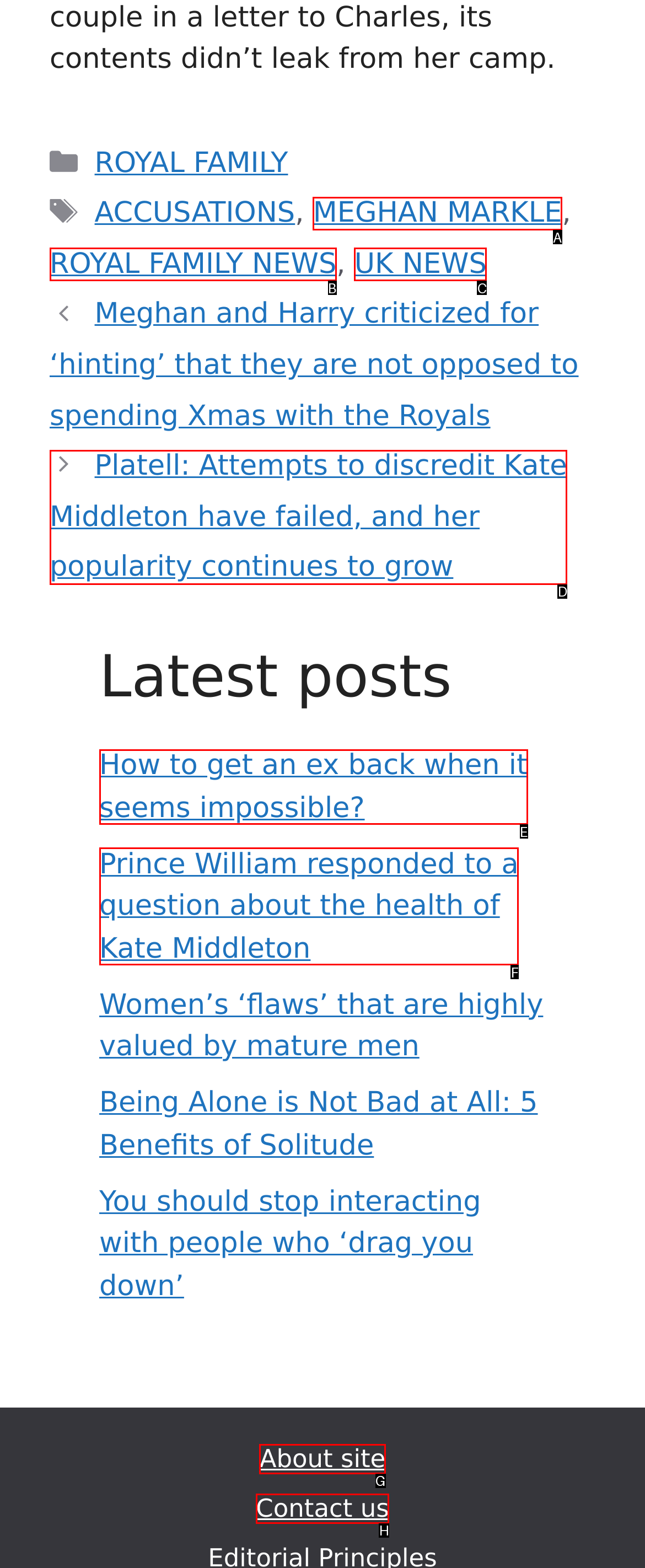Select the HTML element that corresponds to the description: About site. Answer with the letter of the matching option directly from the choices given.

G